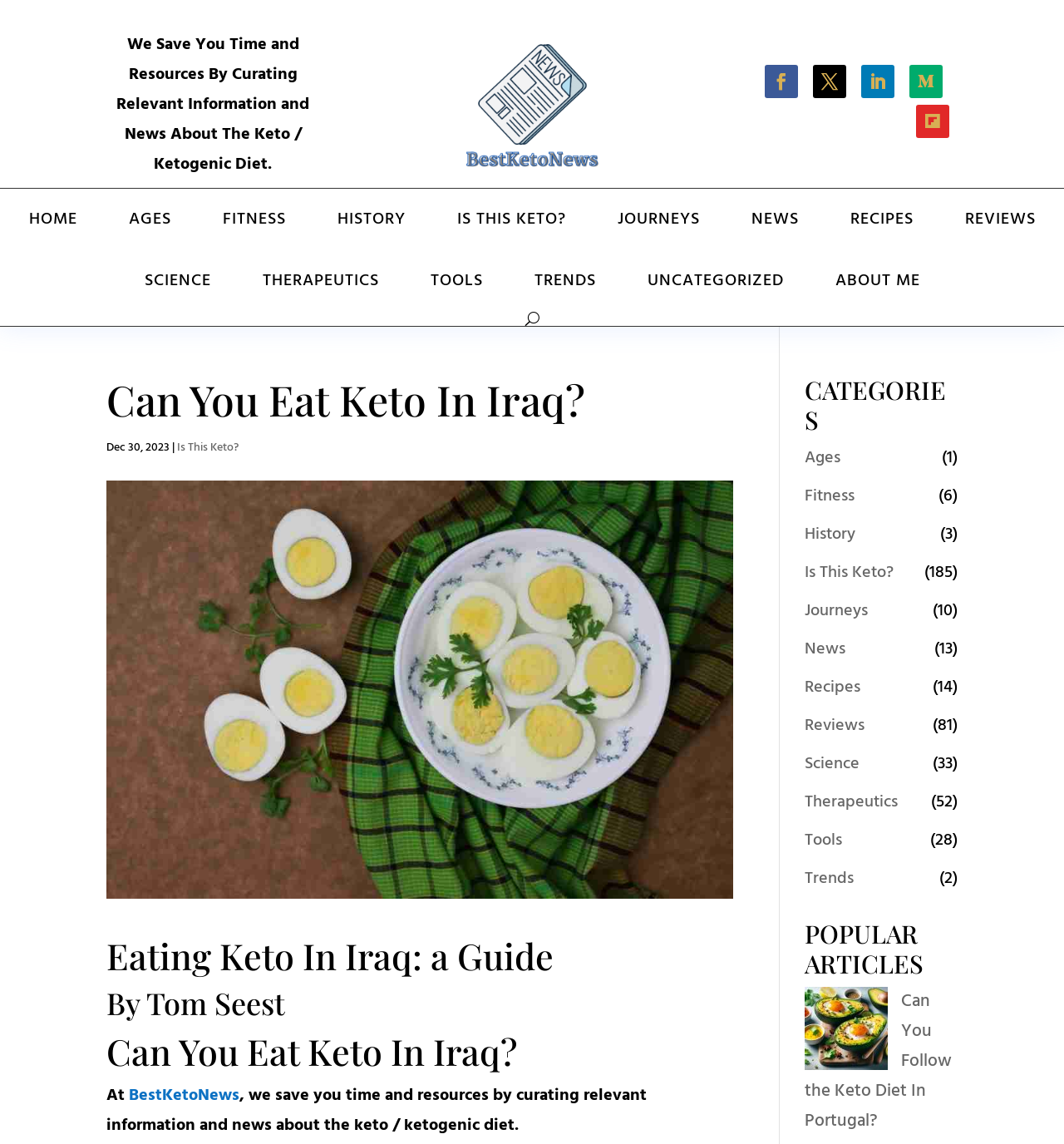Given the description Is This Keto?, predict the bounding box coordinates of the UI element. Ensure the coordinates are in the format (top-left x, top-left y, bottom-right x, bottom-right y) and all values are between 0 and 1.

[0.756, 0.487, 0.84, 0.514]